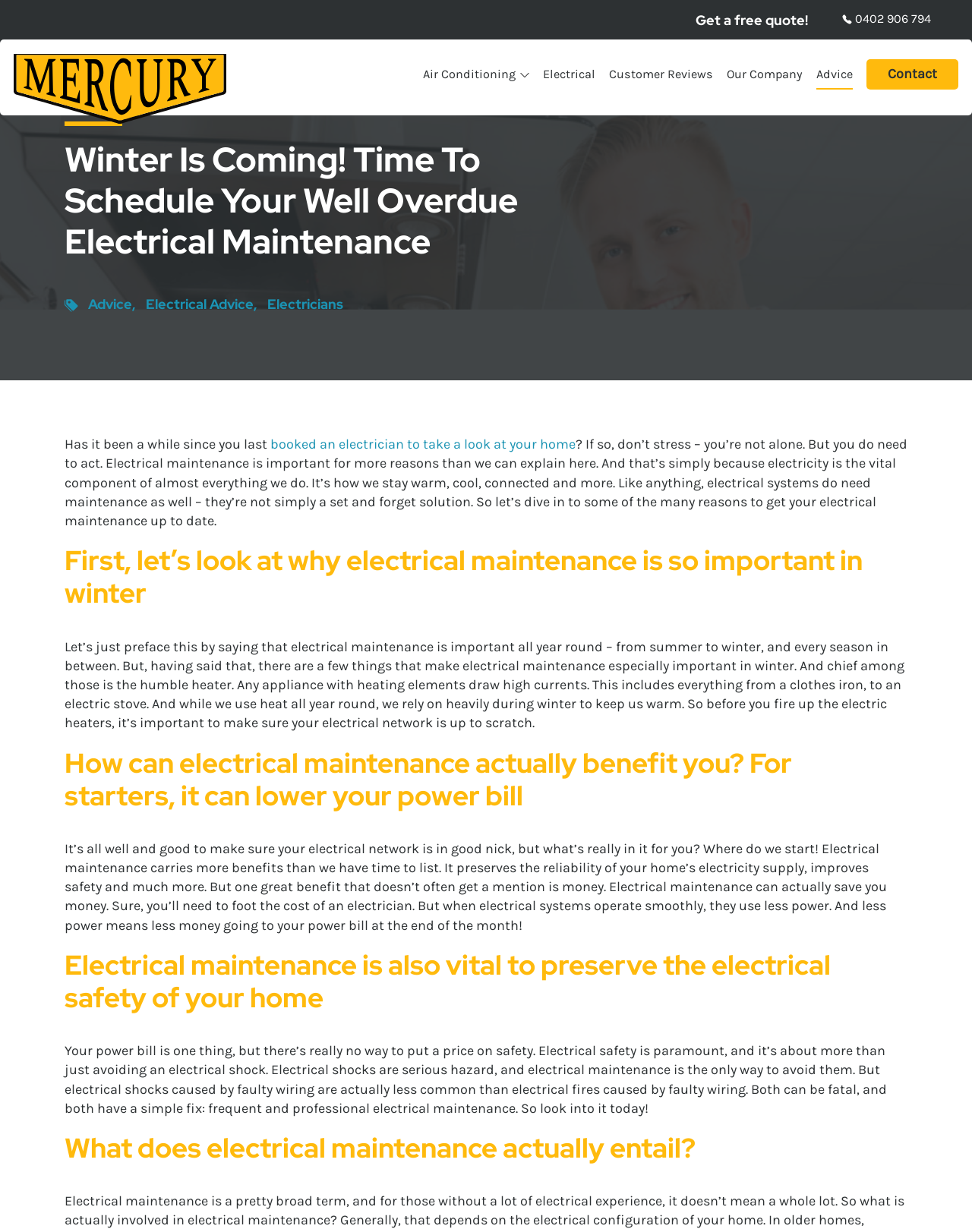What is the main topic of the webpage?
Answer the question using a single word or phrase, according to the image.

Electrical maintenance